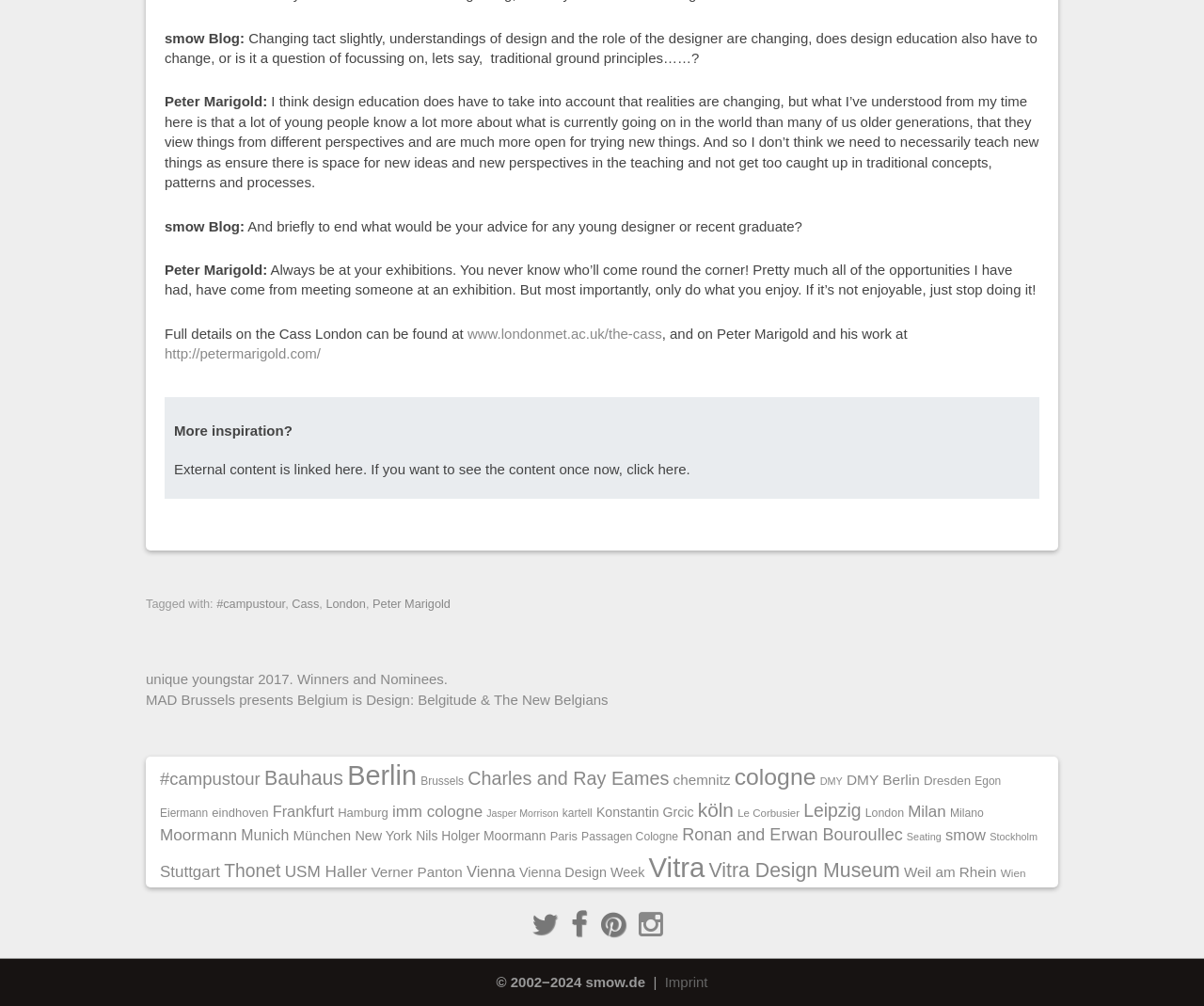Could you find the bounding box coordinates of the clickable area to complete this instruction: "Explore the tag 'London'"?

[0.271, 0.593, 0.304, 0.607]